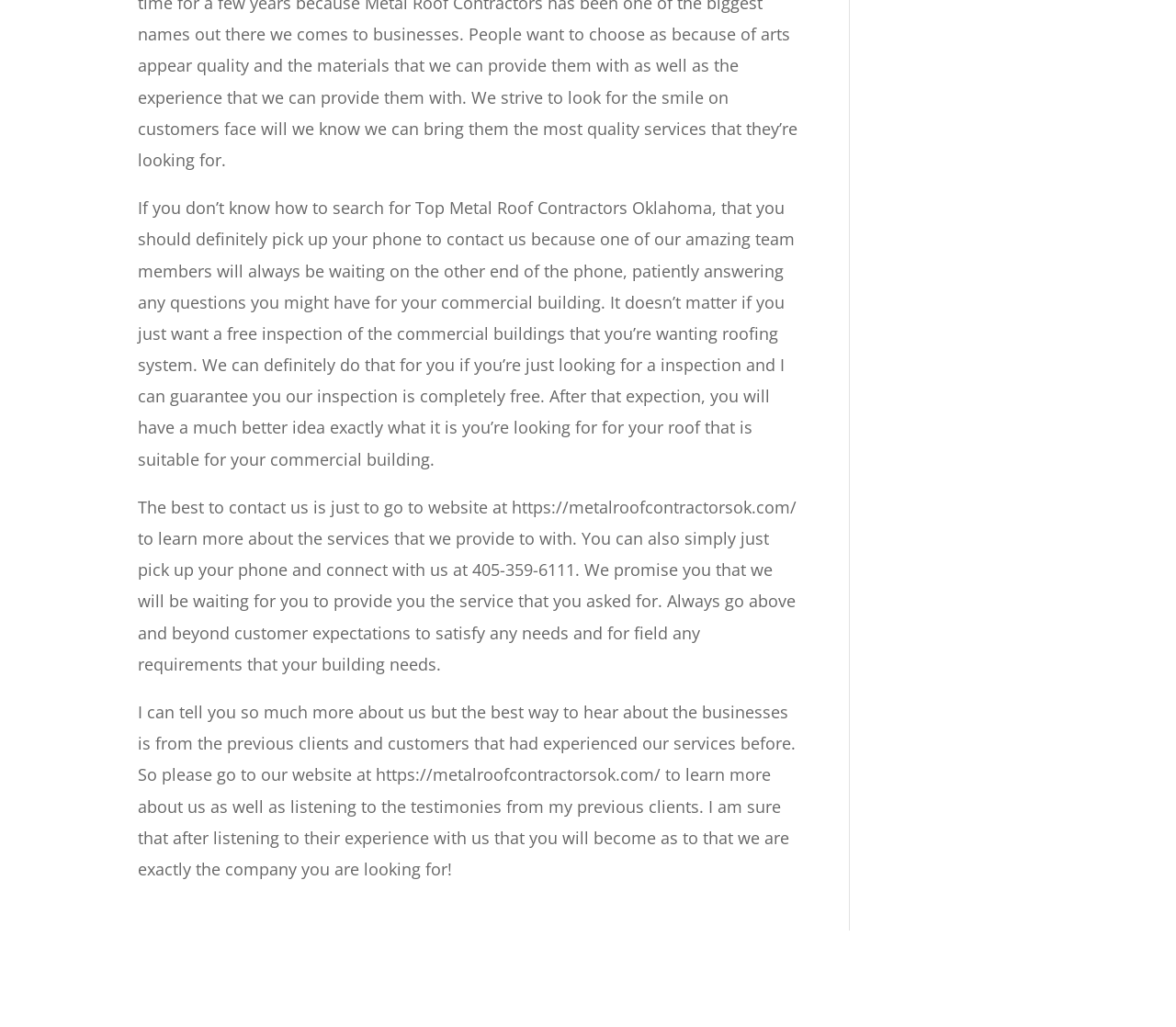Analyze the image and give a detailed response to the question:
What is the company's promise to customers?

The company promises to go above and beyond customer expectations to satisfy any needs and fulfill any requirements that a building may need, as stated in the second paragraph of text.